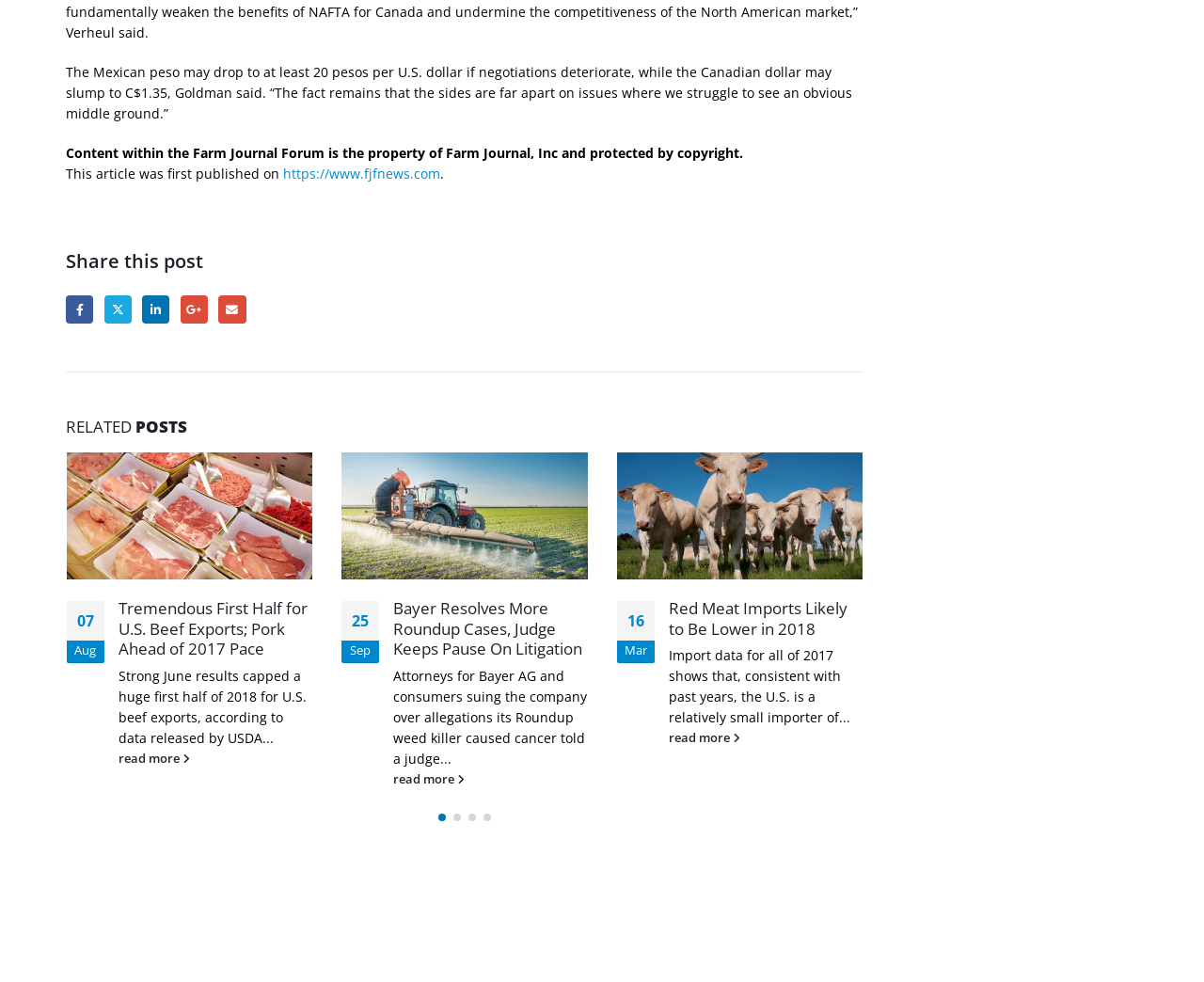Pinpoint the bounding box coordinates of the area that should be clicked to complete the following instruction: "Read more about Number of Cattle Continuing to Grow in the U.S.". The coordinates must be given as four float numbers between 0 and 1, i.e., [left, top, right, bottom].

[0.784, 0.763, 0.946, 0.784]